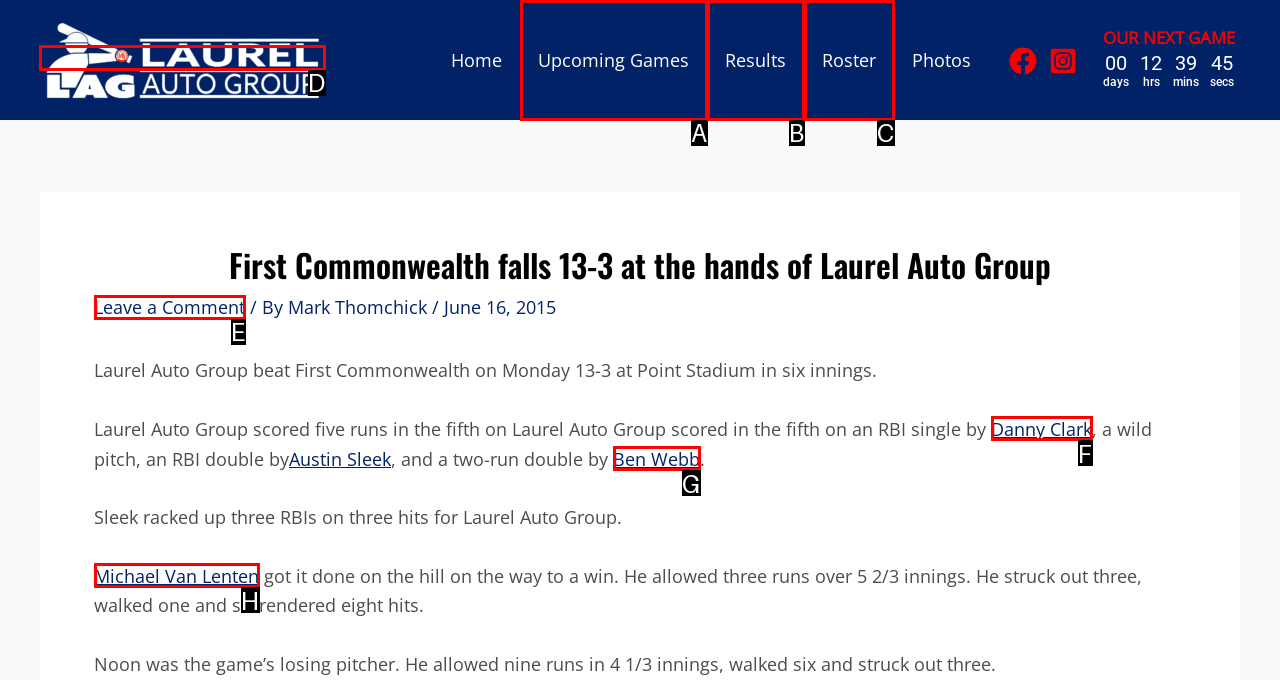Tell me which letter corresponds to the UI element that should be clicked to fulfill this instruction: Visit the Laurel Auto Group AAABA page
Answer using the letter of the chosen option directly.

D